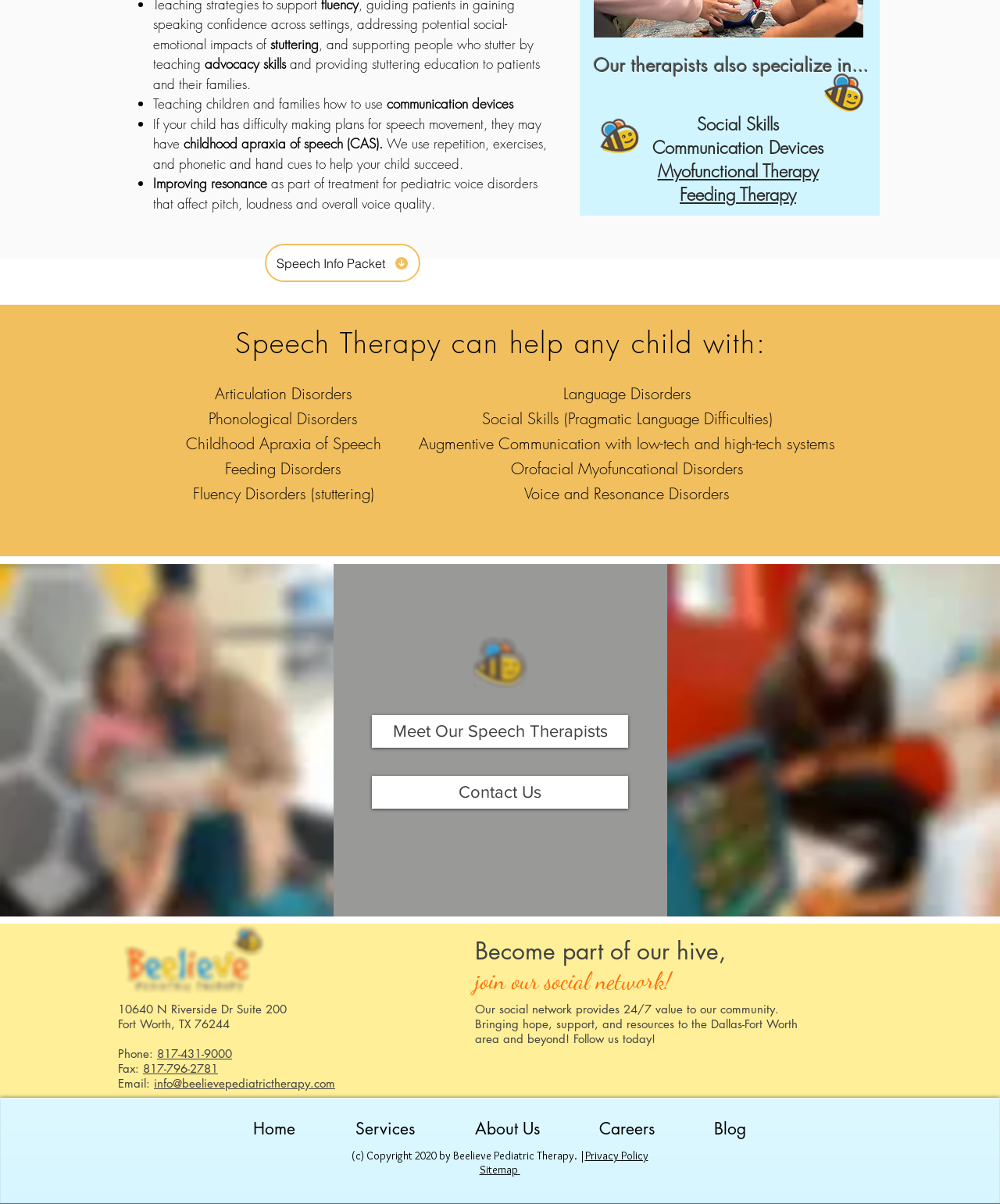Pinpoint the bounding box coordinates for the area that should be clicked to perform the following instruction: "Click on 'Myofunctional Therapy'".

[0.657, 0.132, 0.818, 0.152]